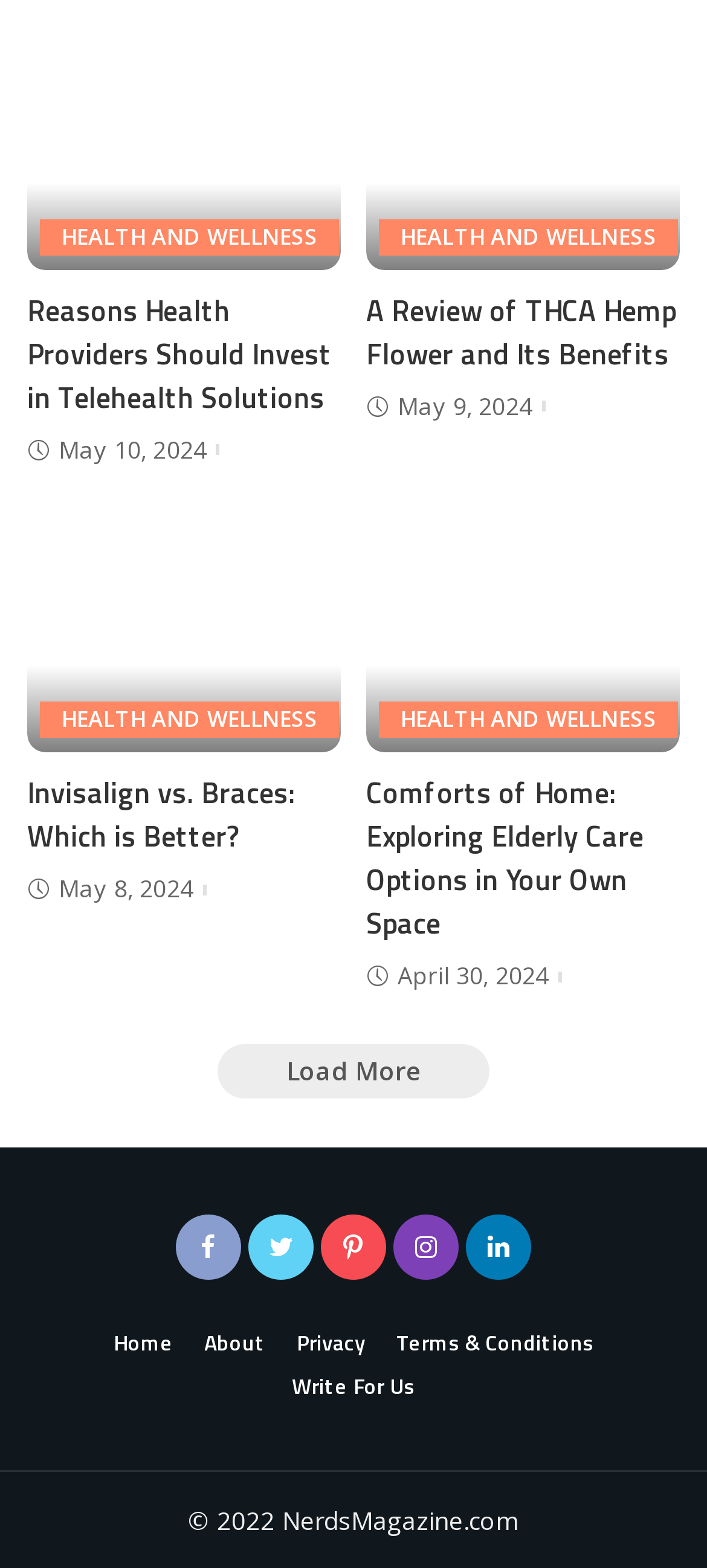Please determine the bounding box coordinates of the element's region to click in order to carry out the following instruction: "Click on the 'Reasons Health Providers Should Invest in Telehealth Solutions' article". The coordinates should be four float numbers between 0 and 1, i.e., [left, top, right, bottom].

[0.038, 0.184, 0.482, 0.267]